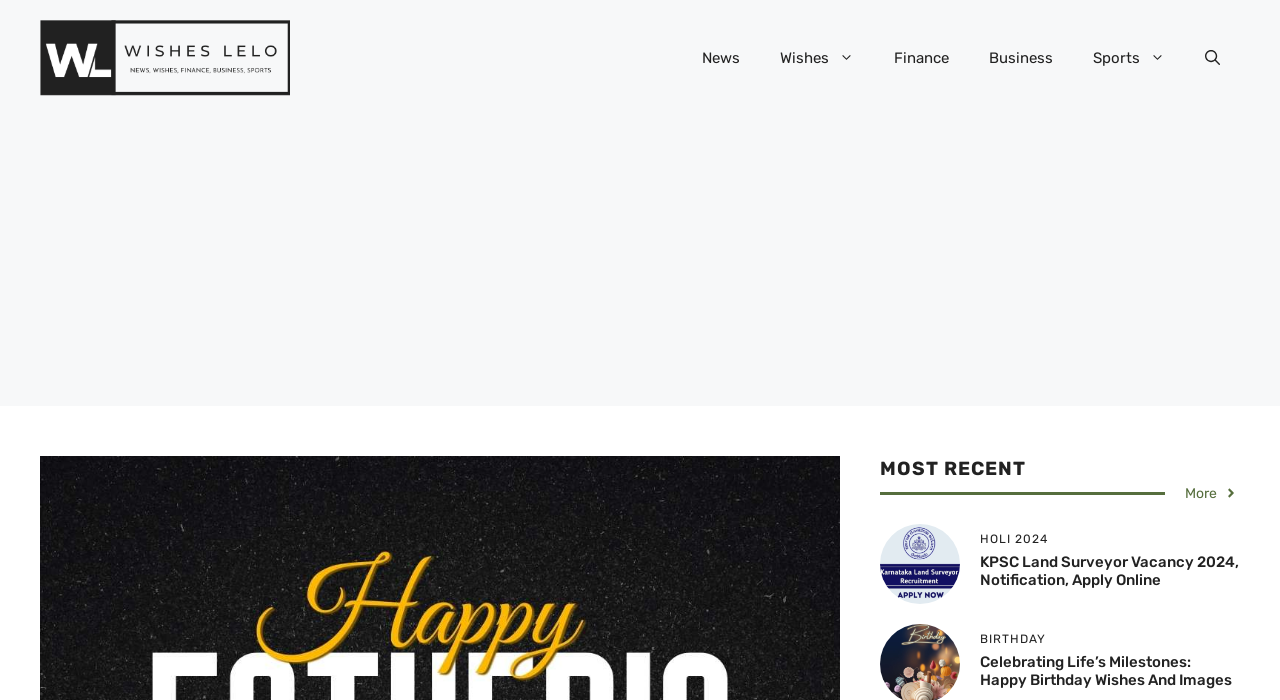Locate the bounding box coordinates of the element that needs to be clicked to carry out the instruction: "View 'Celebrating Life’s Milestones: Happy Birthday Wishes And Images'". The coordinates should be given as four float numbers ranging from 0 to 1, i.e., [left, top, right, bottom].

[0.766, 0.933, 0.962, 0.985]